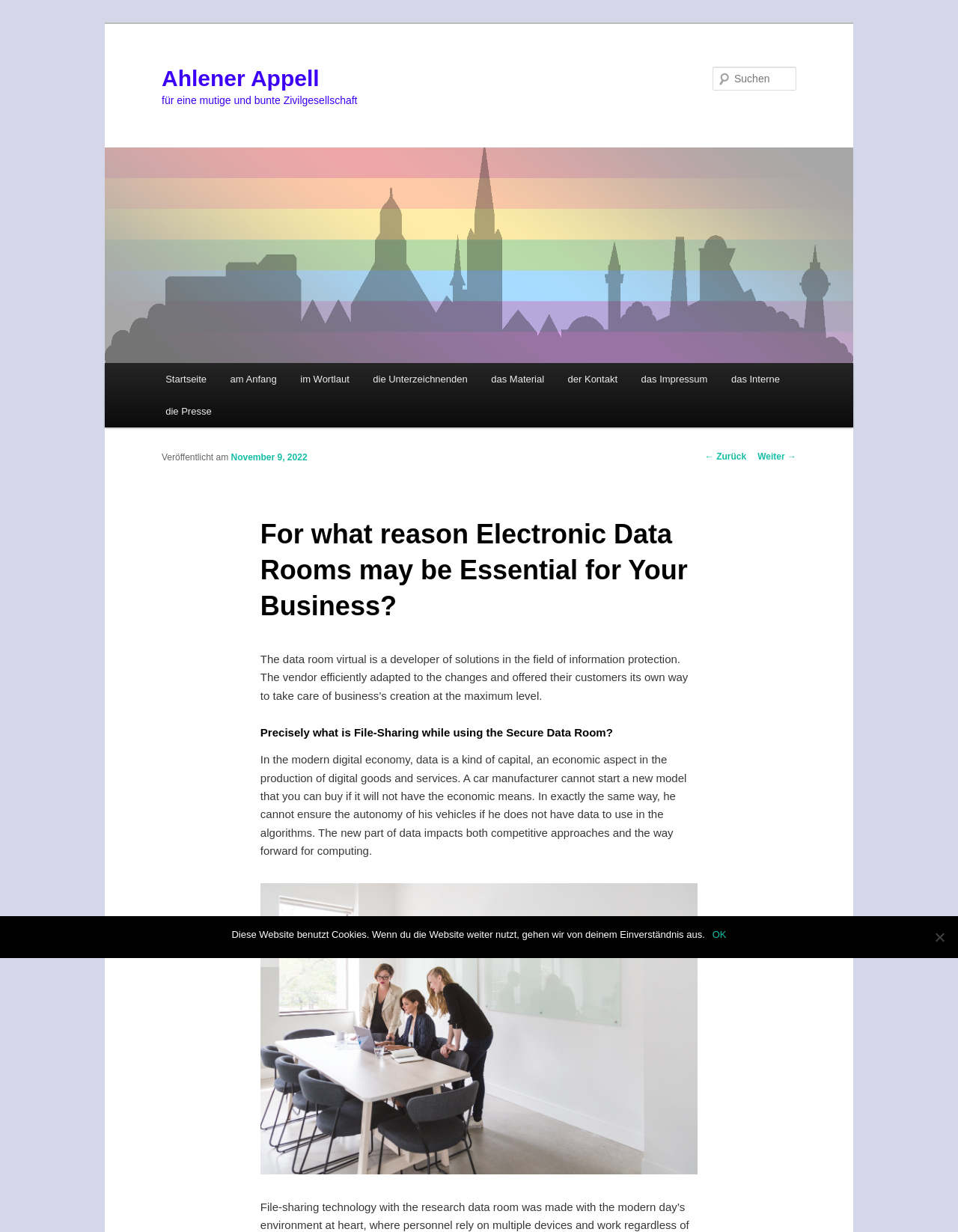What is the name of the organization?
Utilize the image to construct a detailed and well-explained answer.

The name of the organization can be found in the heading element with the text 'Ahlener Appell' which is located at the top of the webpage.